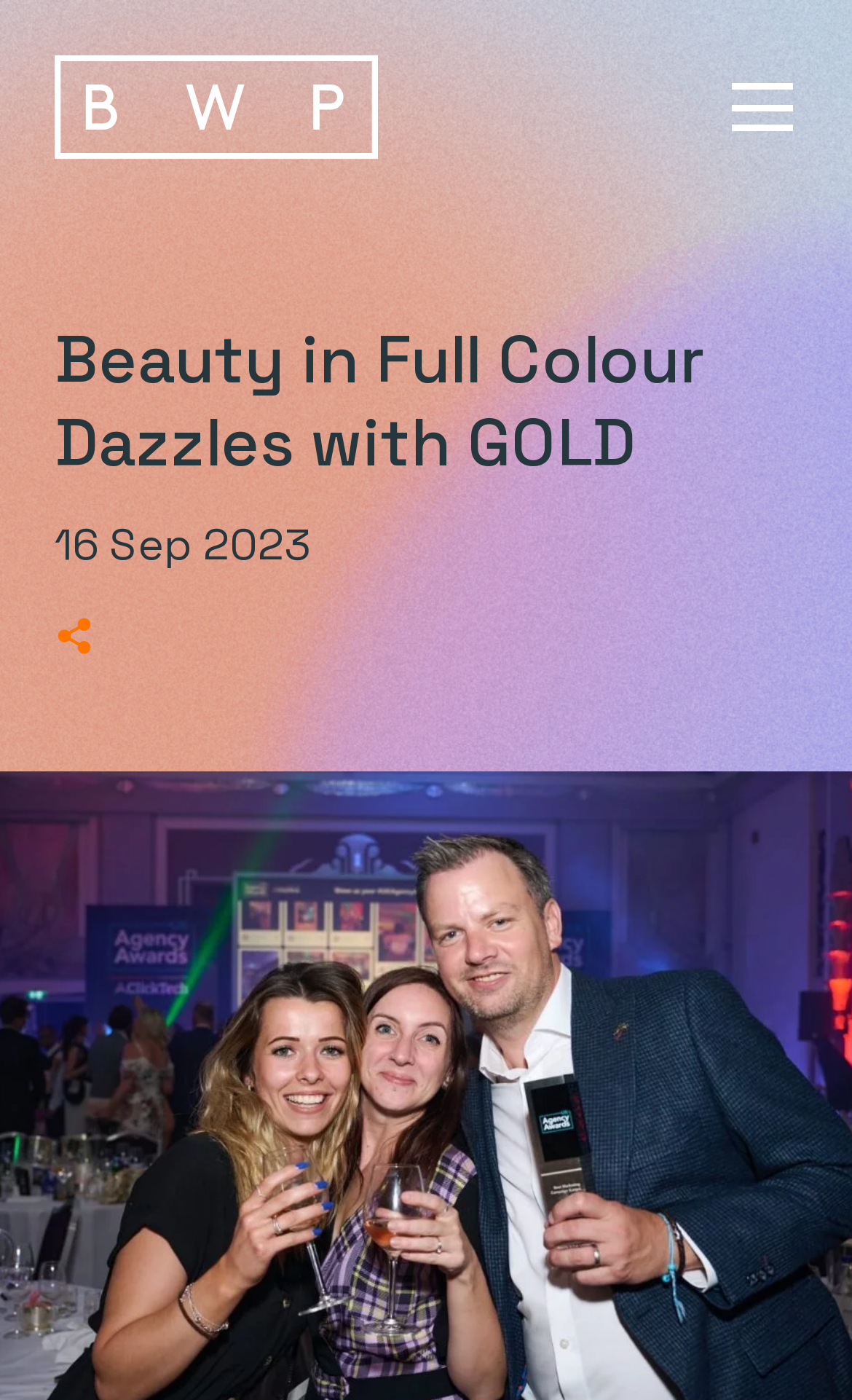Find the bounding box of the element with the following description: "Copy to clipboard Icon Copy". The coordinates must be four float numbers between 0 and 1, formatted as [left, top, right, bottom].

[0.397, 0.44, 0.444, 0.468]